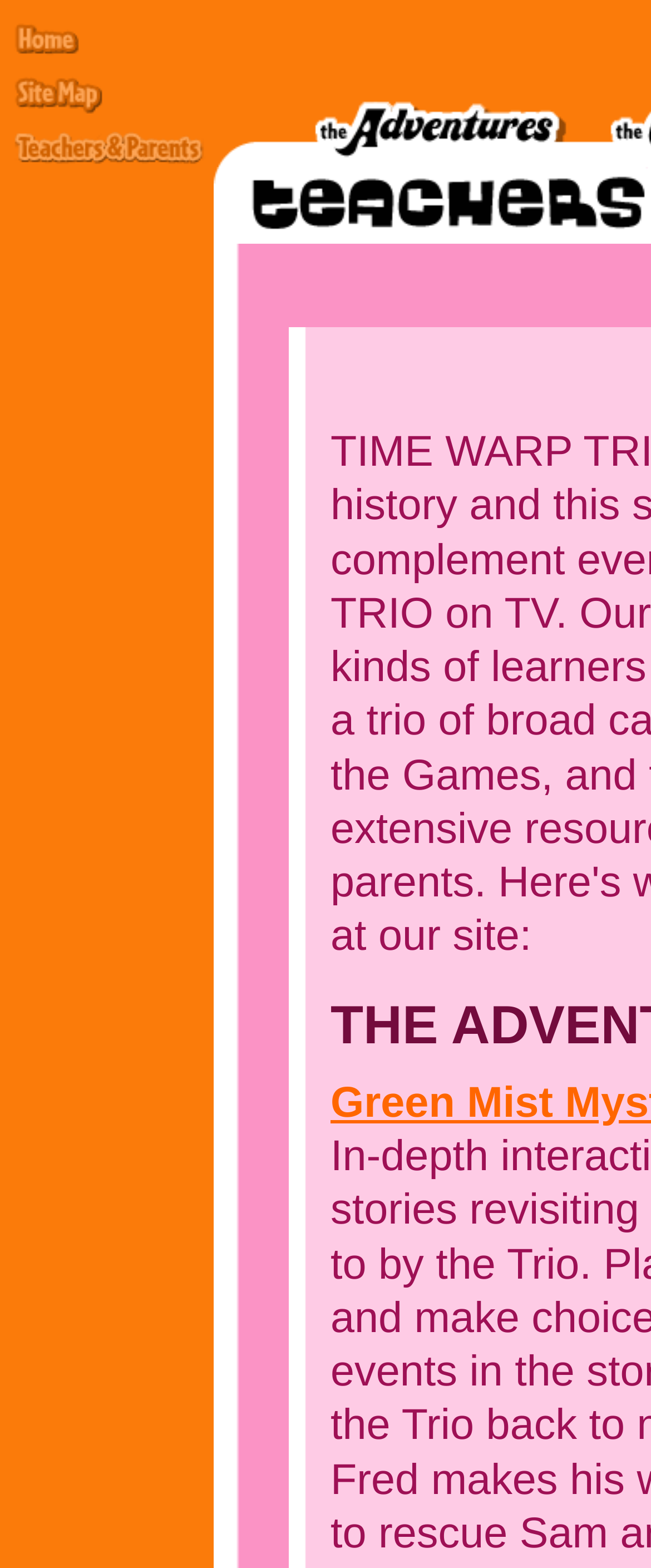Using the information shown in the image, answer the question with as much detail as possible: What is the purpose of the 'Teachers & Parents' link?

I inferred that the 'Teachers & Parents' link is likely to provide resources, information, or support for teachers and parents, possibly related to the adventures theme, but the exact purpose is not explicitly stated on the page.